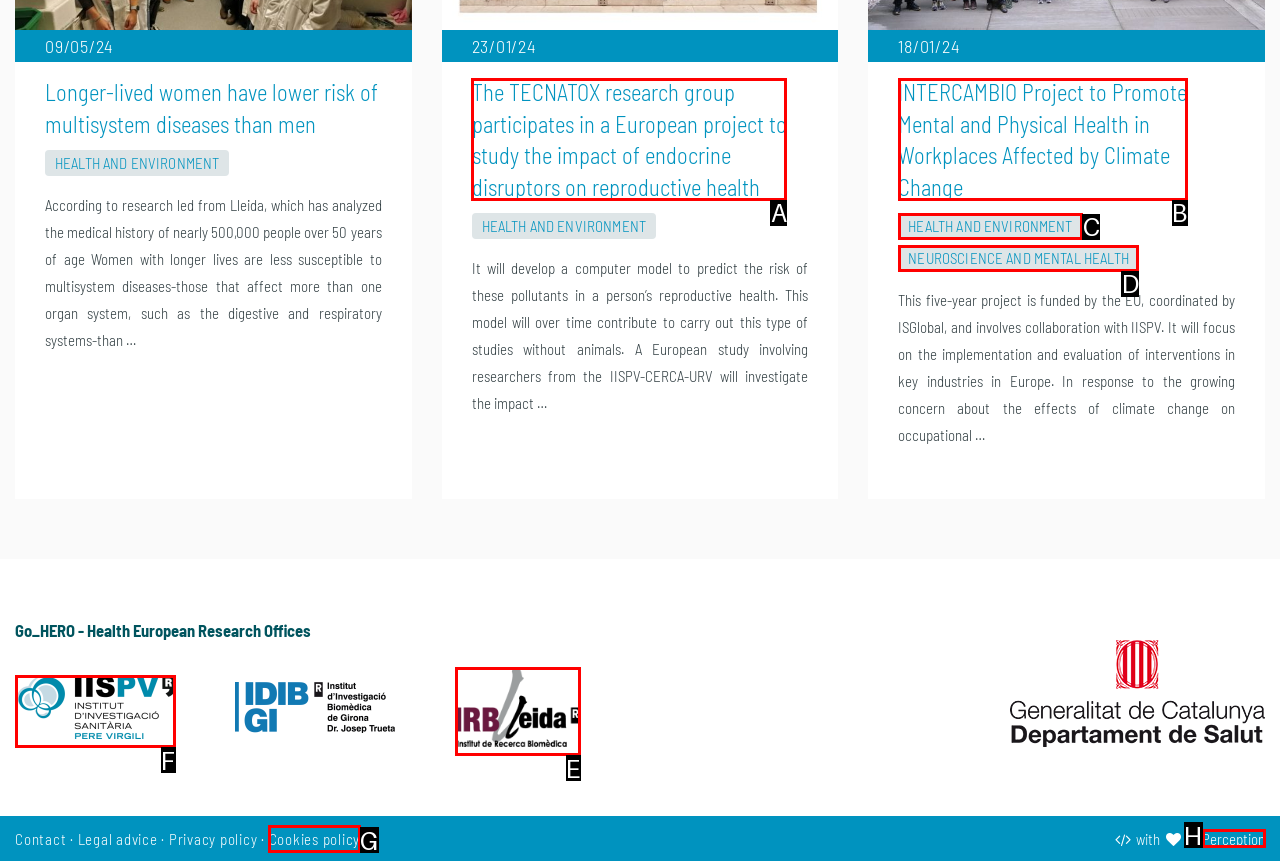Determine the HTML element that best matches this description: Health and Environment from the given choices. Respond with the corresponding letter.

C